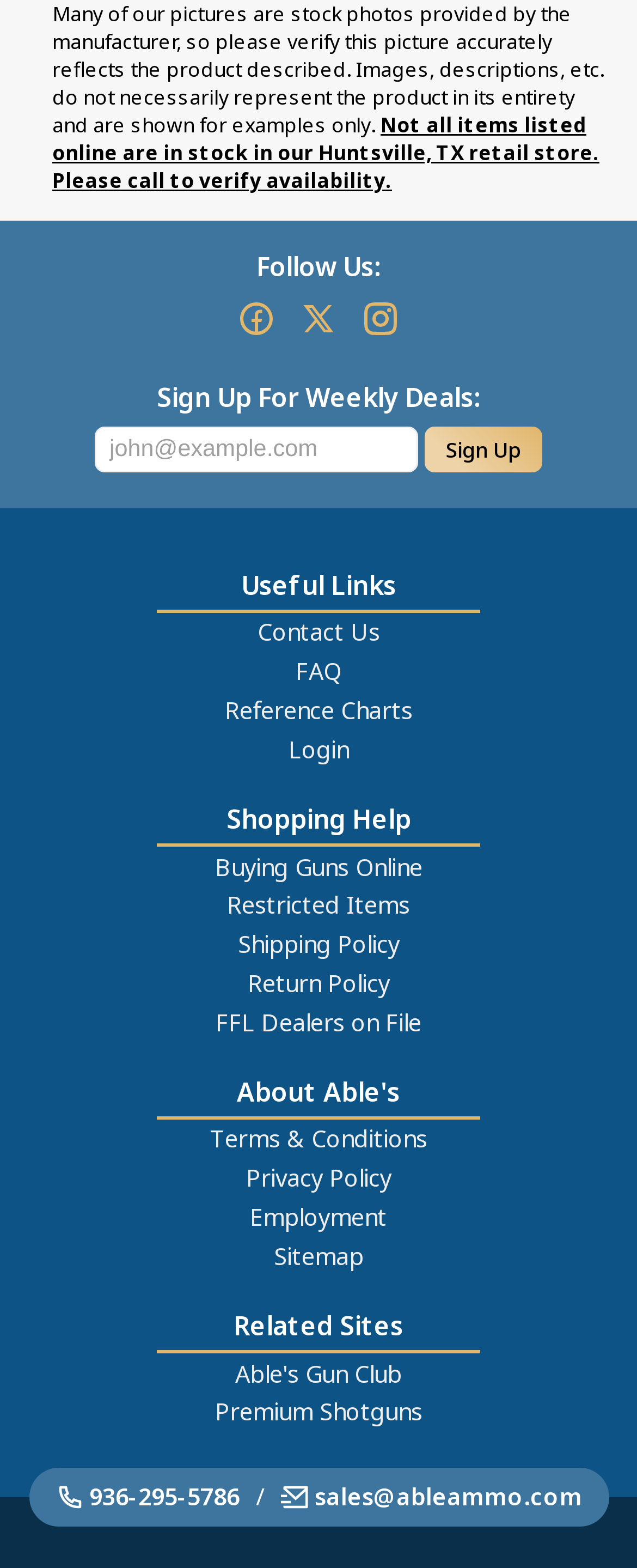What type of links are listed under 'Useful Links'?
Answer the question using a single word or phrase, according to the image.

Help and information links